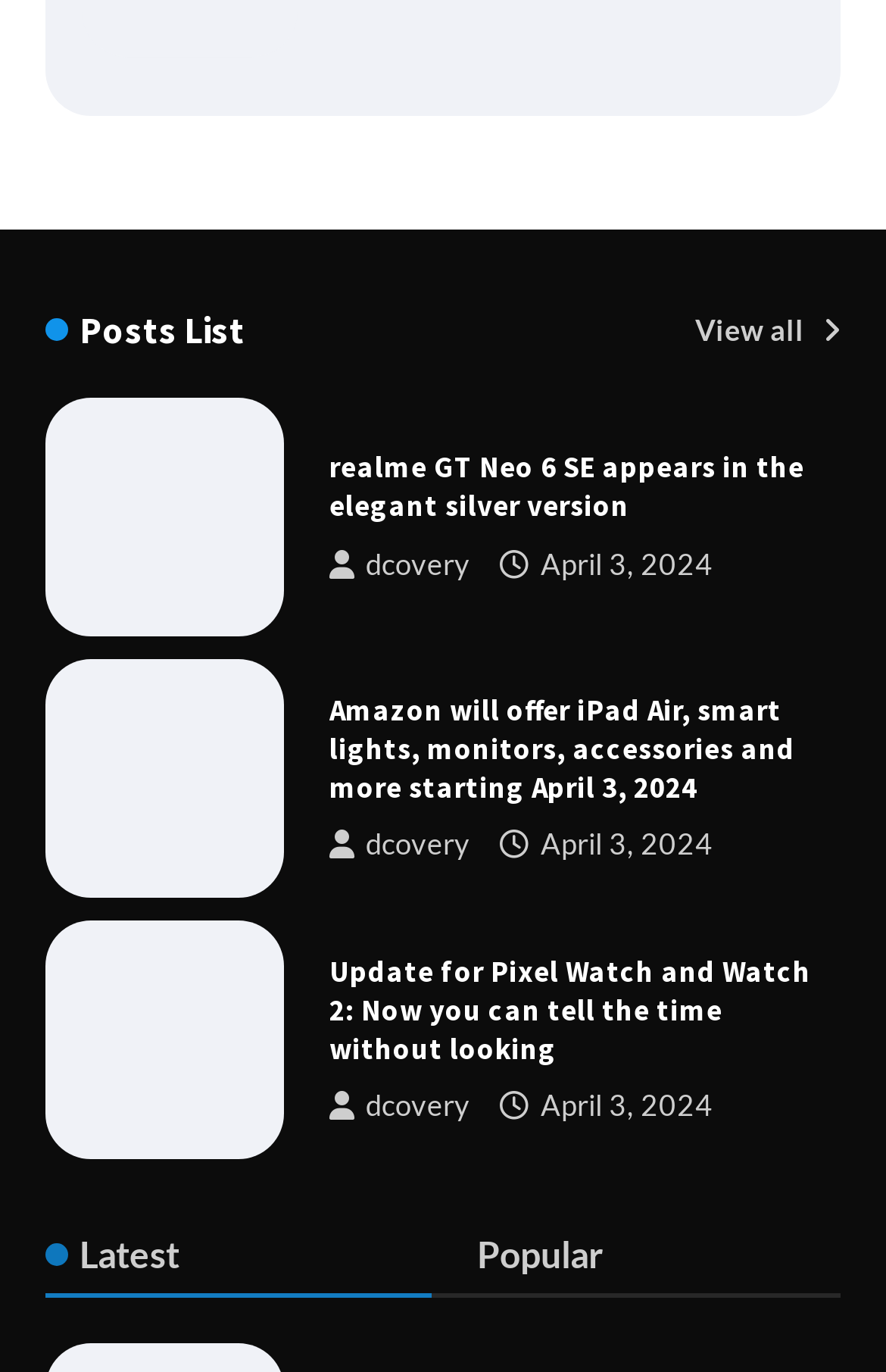Please identify the bounding box coordinates of the clickable area that will fulfill the following instruction: "View all posts". The coordinates should be in the format of four float numbers between 0 and 1, i.e., [left, top, right, bottom].

[0.785, 0.216, 0.949, 0.265]